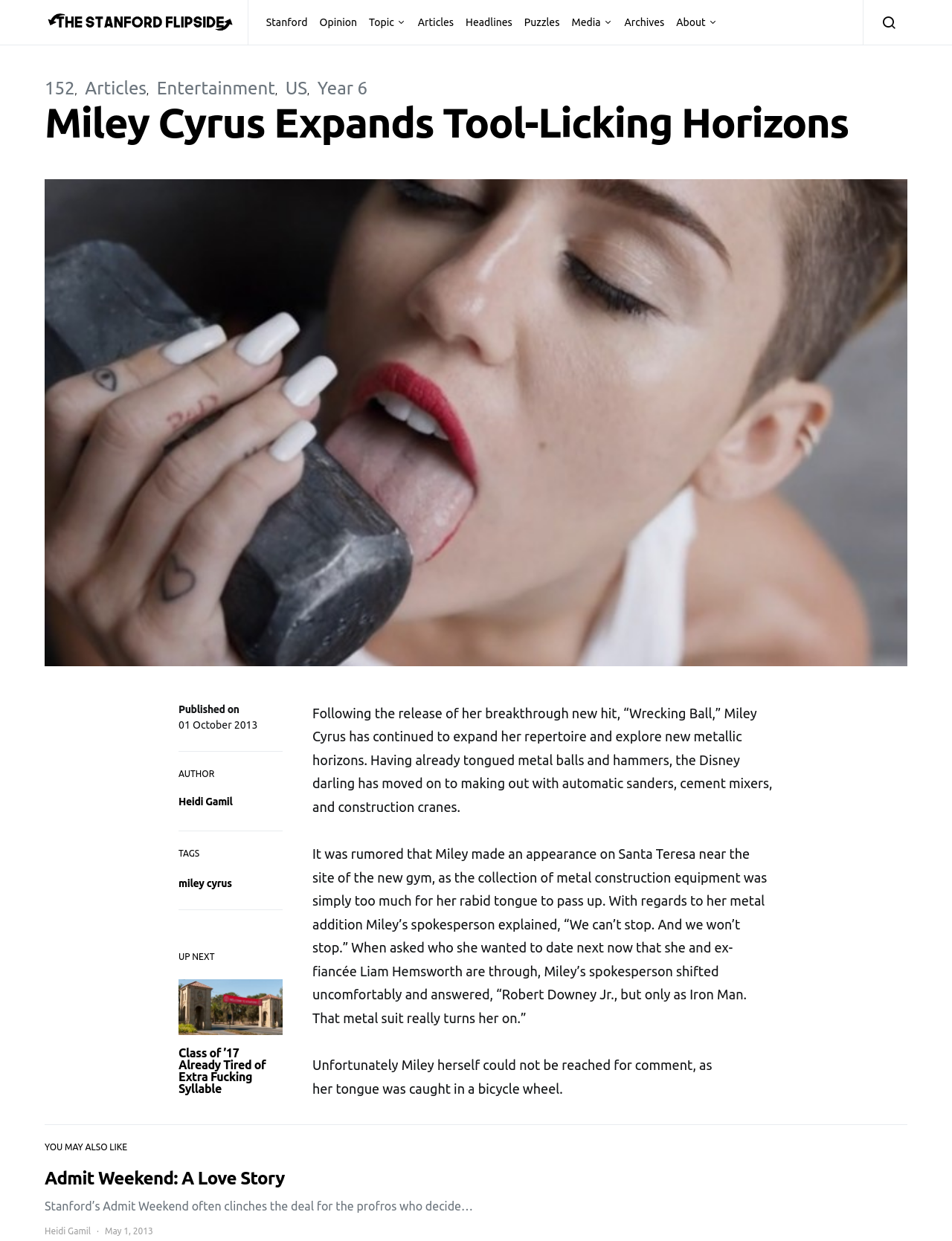Please find the bounding box coordinates of the element's region to be clicked to carry out this instruction: "View the next article".

[0.188, 0.789, 0.297, 0.882]